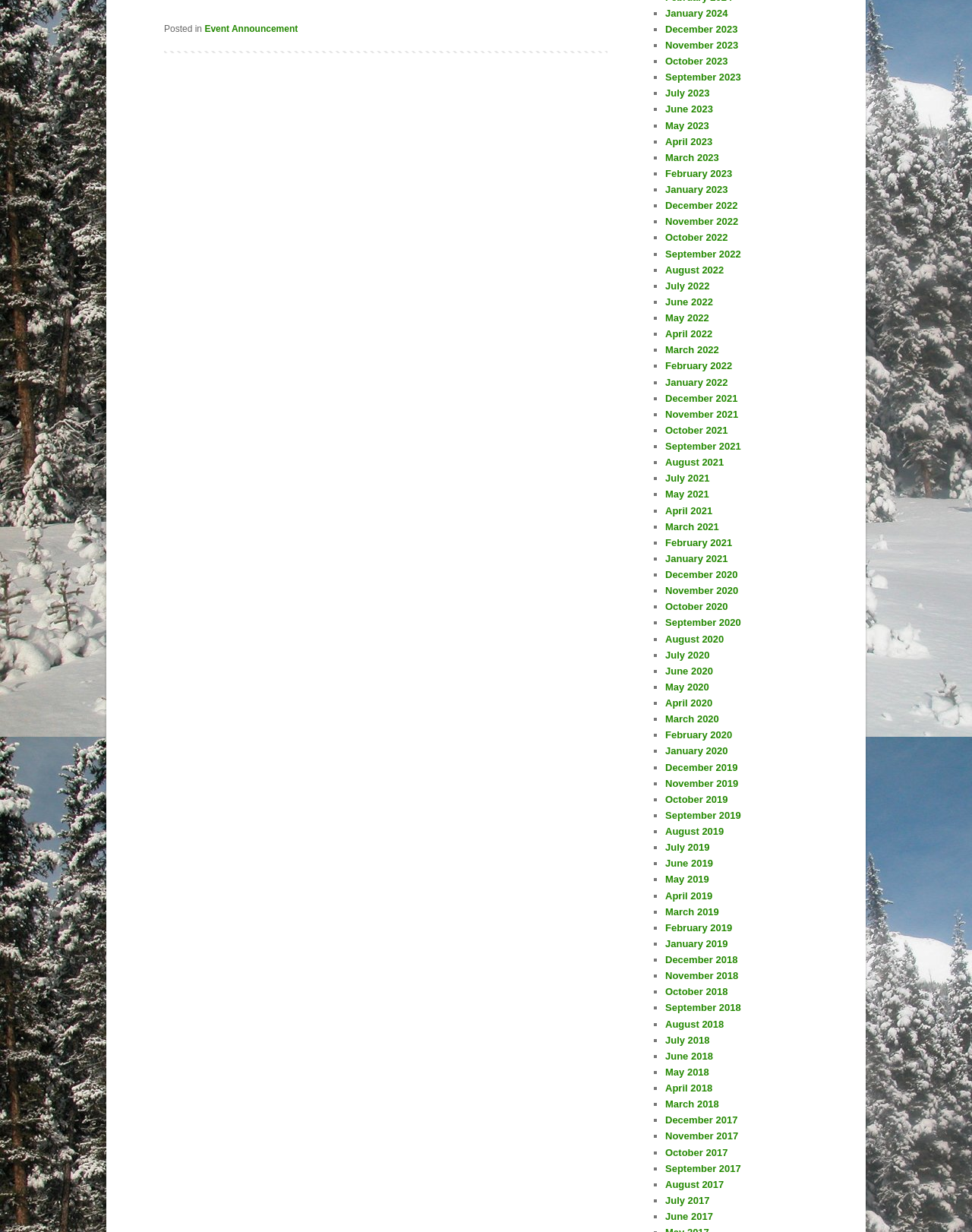What is the earliest month listed?
Please provide a single word or phrase based on the screenshot.

December 2020